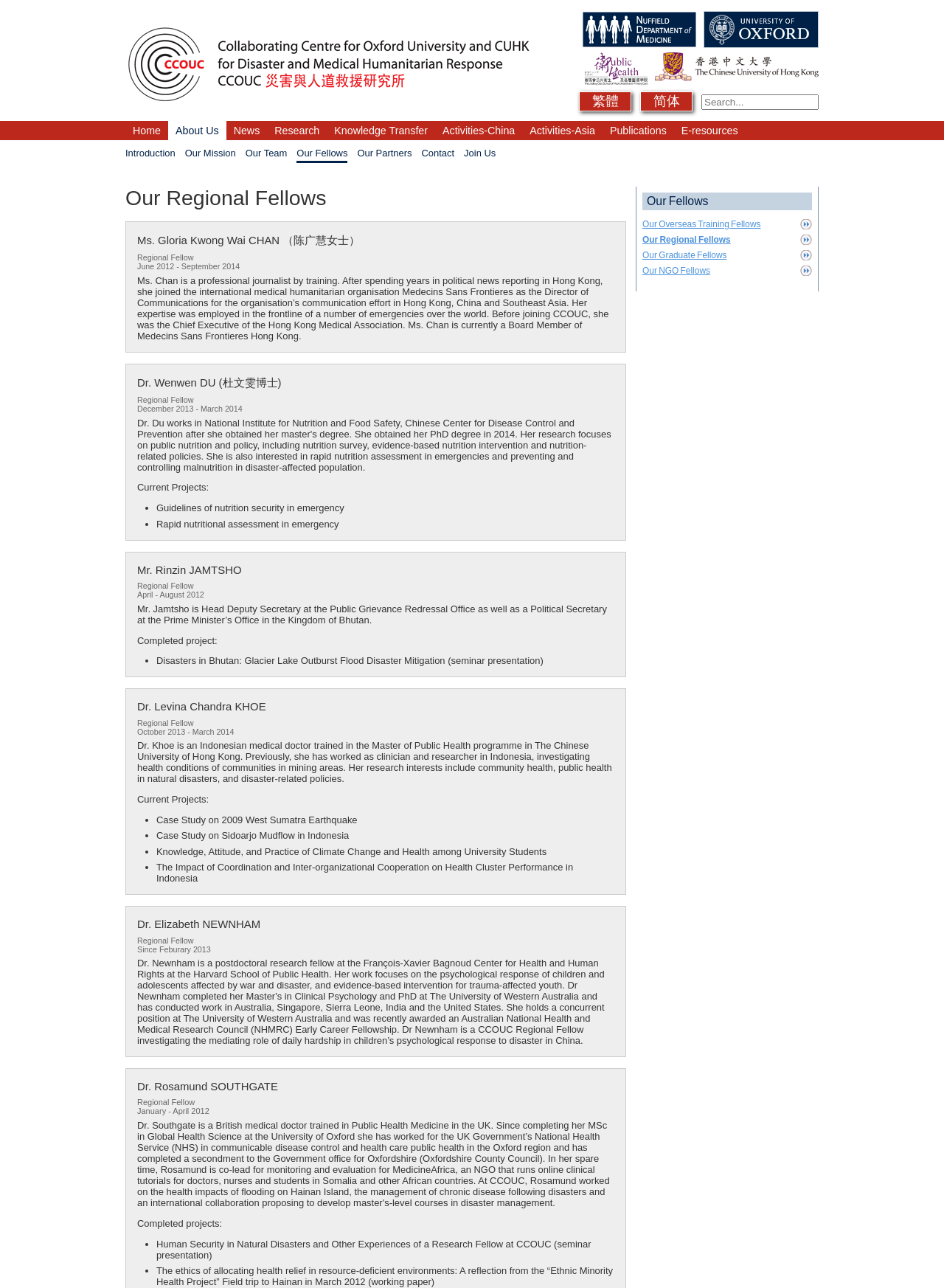Bounding box coordinates are given in the format (top-left x, top-left y, bottom-right x, bottom-right y). All values should be floating point numbers between 0 and 1. Provide the bounding box coordinate for the UI element described as: Save / follow

None